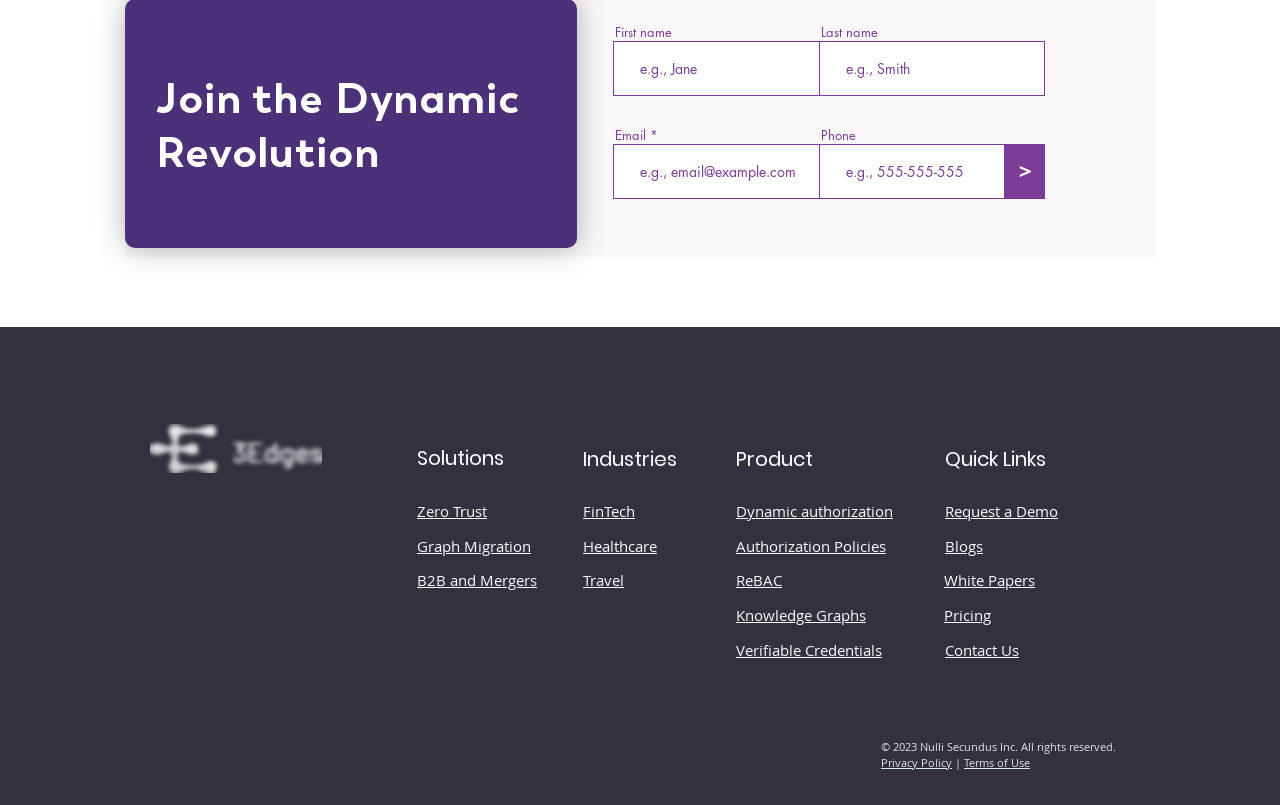Specify the bounding box coordinates of the region I need to click to perform the following instruction: "Learn about Zero Trust". The coordinates must be four float numbers in the range of 0 to 1, i.e., [left, top, right, bottom].

[0.326, 0.623, 0.38, 0.647]